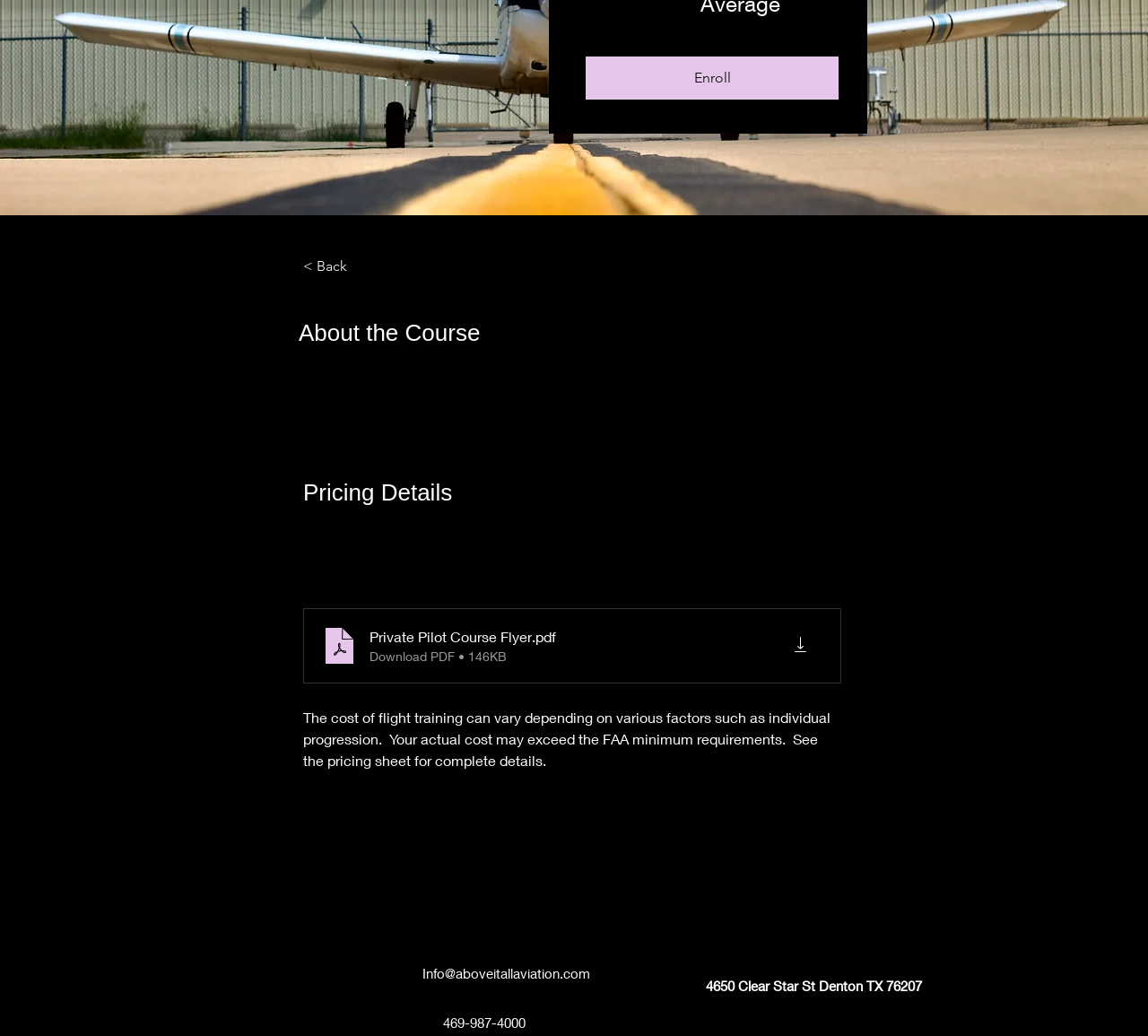Given the following UI element description: "Enroll", find the bounding box coordinates in the webpage screenshot.

[0.51, 0.055, 0.73, 0.096]